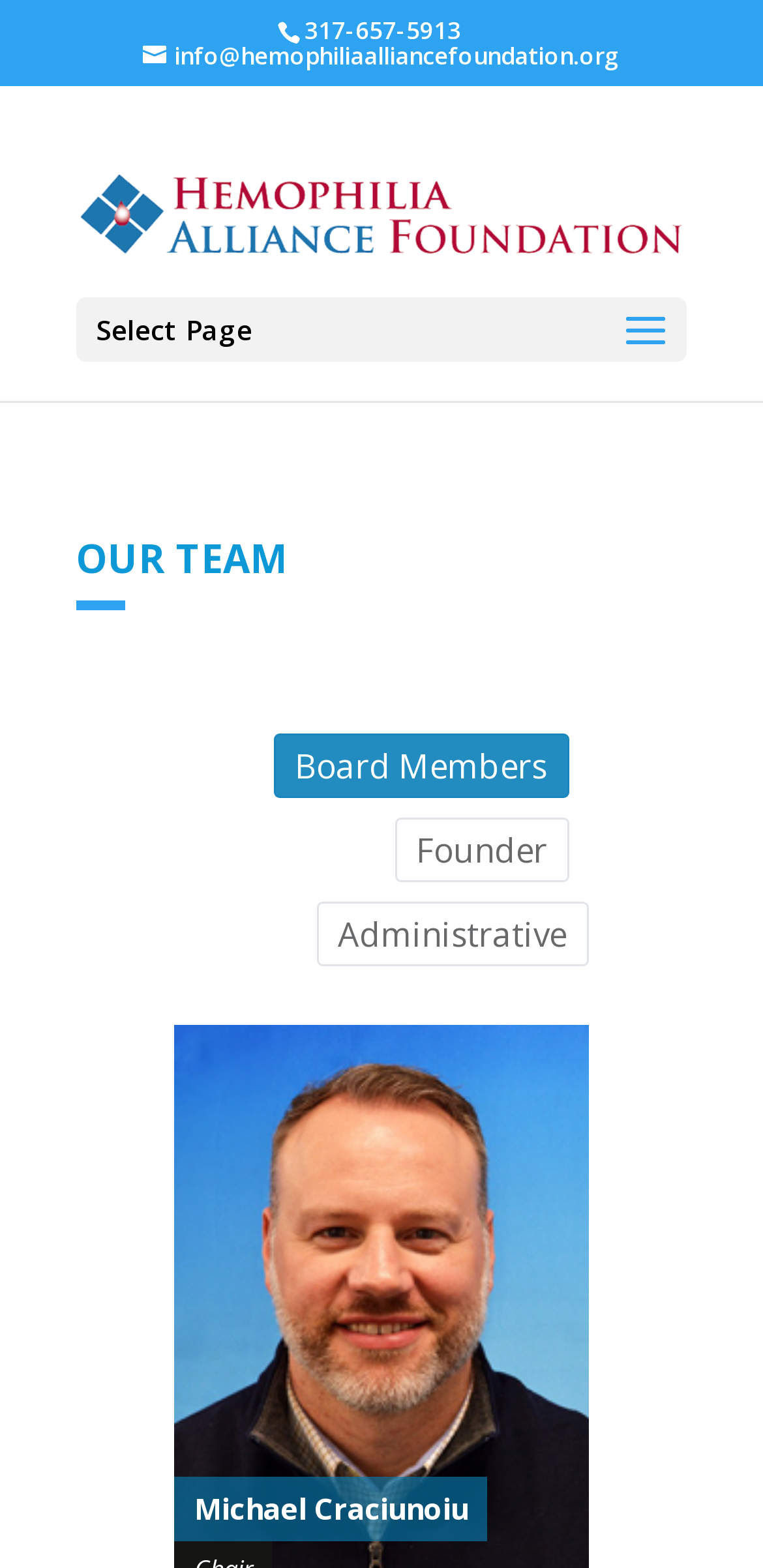How many links are there in the 'OUR TEAM' section?
Could you give a comprehensive explanation in response to this question?

I found the links in the 'OUR TEAM' section by looking at the link elements with the texts 'Board Members', 'Founder', and 'Administrative' which have bounding box coordinates of [0.358, 0.468, 0.745, 0.509], [0.517, 0.521, 0.745, 0.563], and [0.415, 0.575, 0.771, 0.617] respectively.